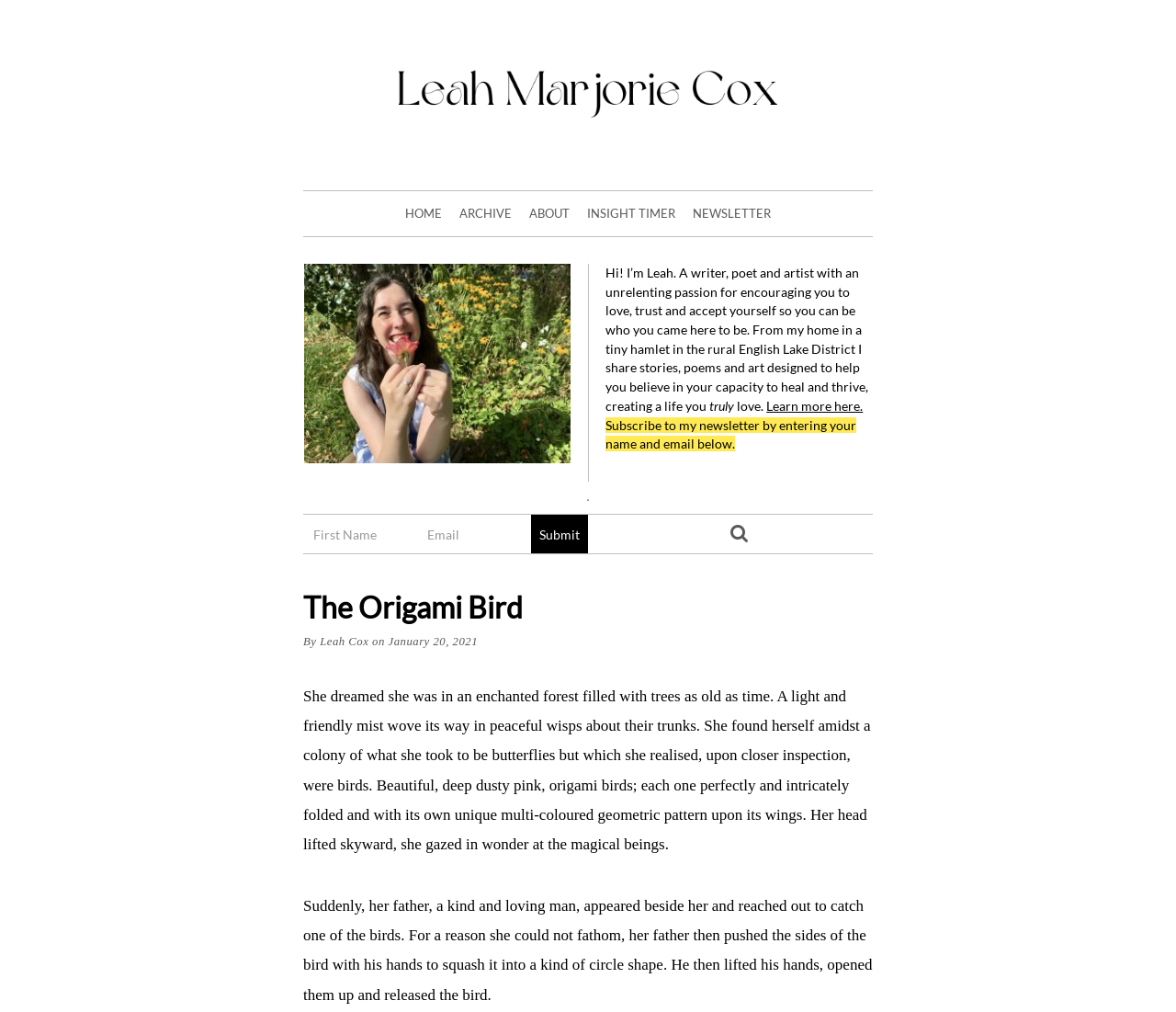Refer to the screenshot and answer the following question in detail:
What is the author's profession?

Based on the webpage, the author introduces herself as 'a writer, poet and artist' in the static text element, indicating her profession.